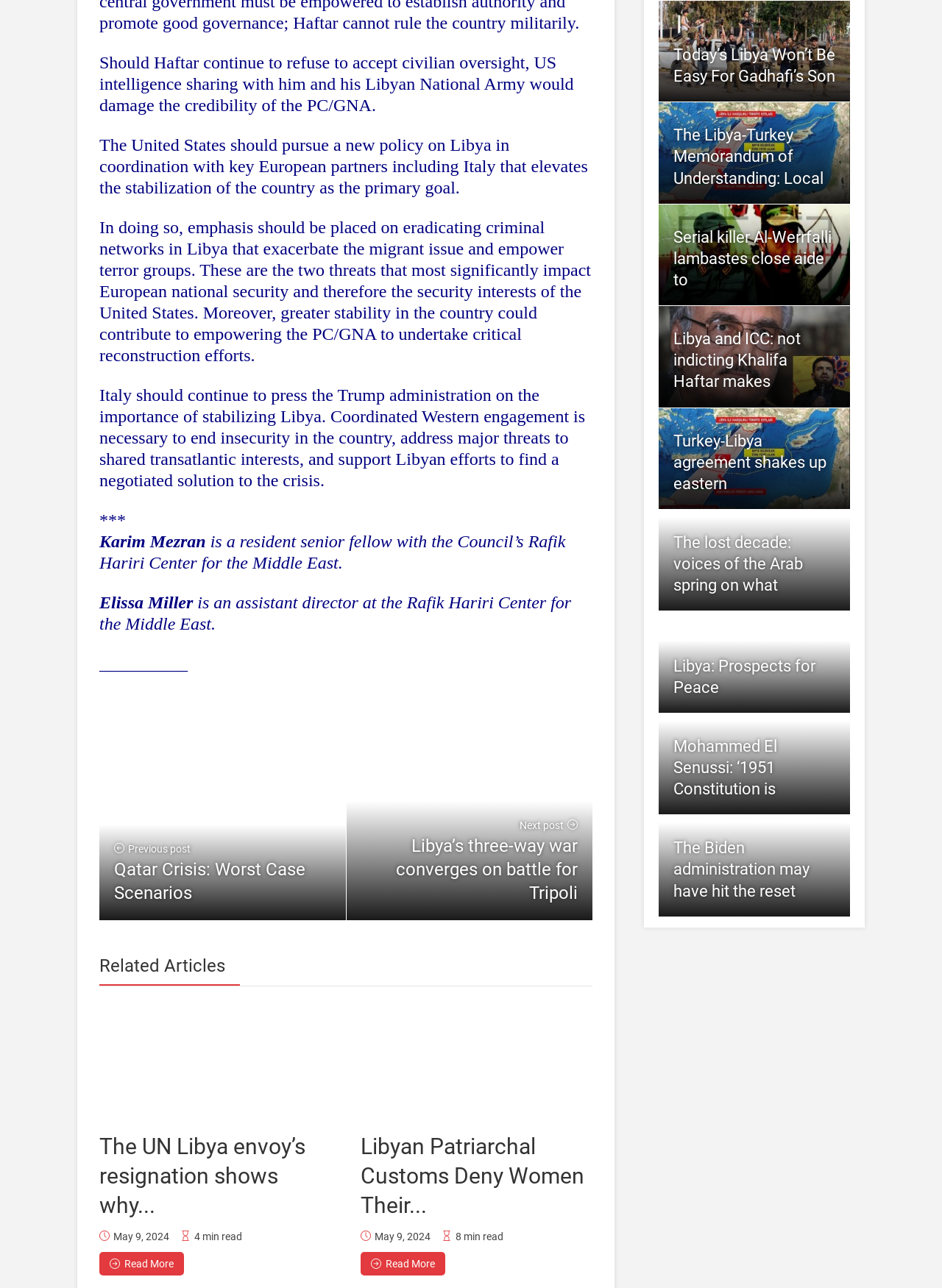Can you specify the bounding box coordinates for the region that should be clicked to fulfill this instruction: "Read the previous post about Qatar Crisis".

[0.105, 0.613, 0.367, 0.714]